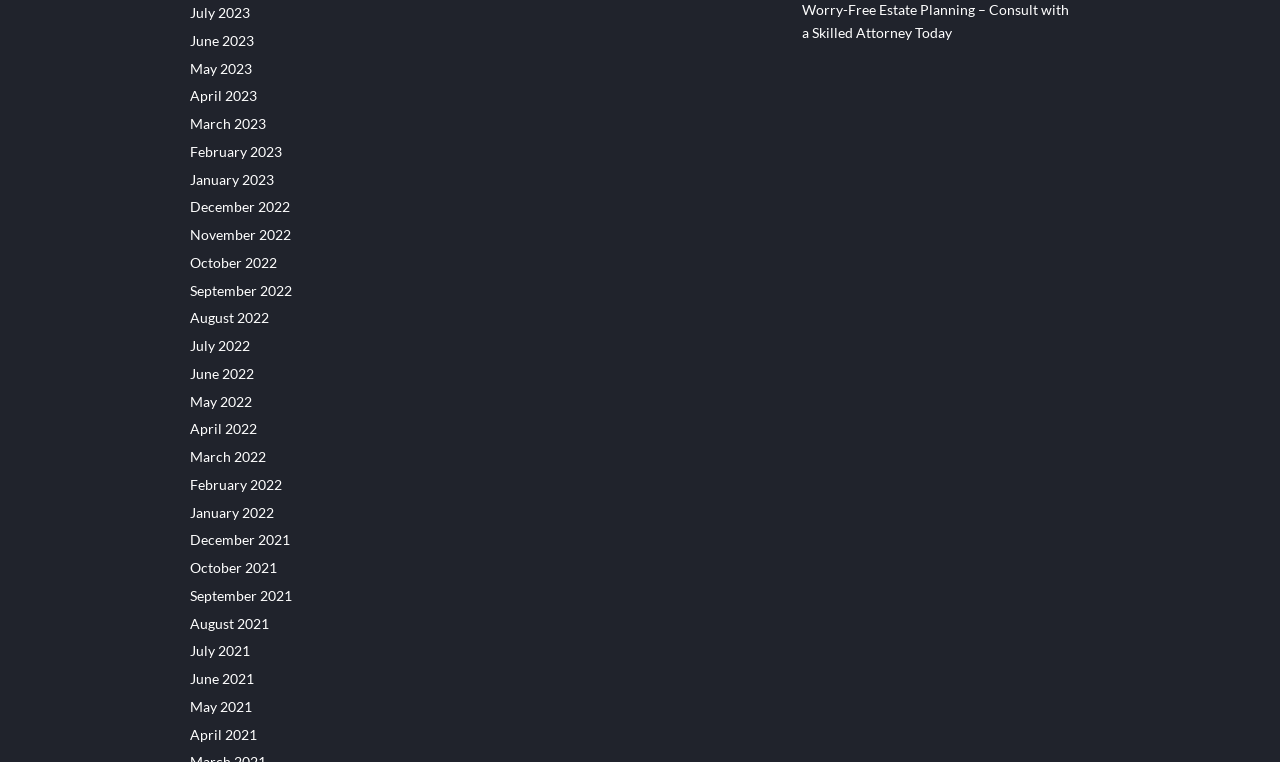Please identify the bounding box coordinates of the area I need to click to accomplish the following instruction: "View July 2023".

[0.148, 0.005, 0.195, 0.028]